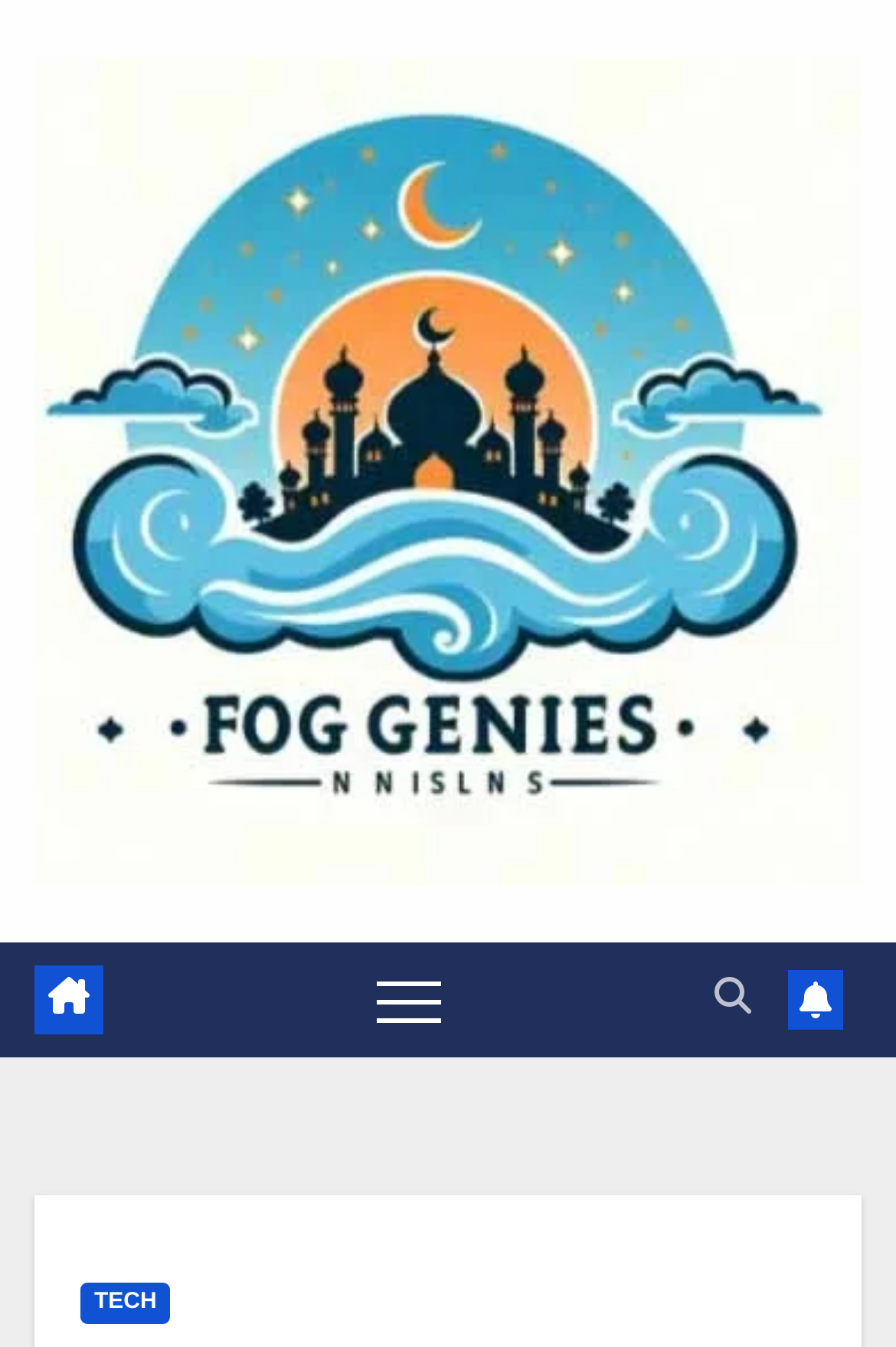Refer to the image and offer a detailed explanation in response to the question: How many navigation buttons are there?

There are two navigation buttons on the webpage. One is the 'Toggle navigation' button with bounding box coordinates [0.387, 0.713, 0.526, 0.771], and the other is the button with a popup menu and bounding box coordinates [0.797, 0.727, 0.838, 0.756].